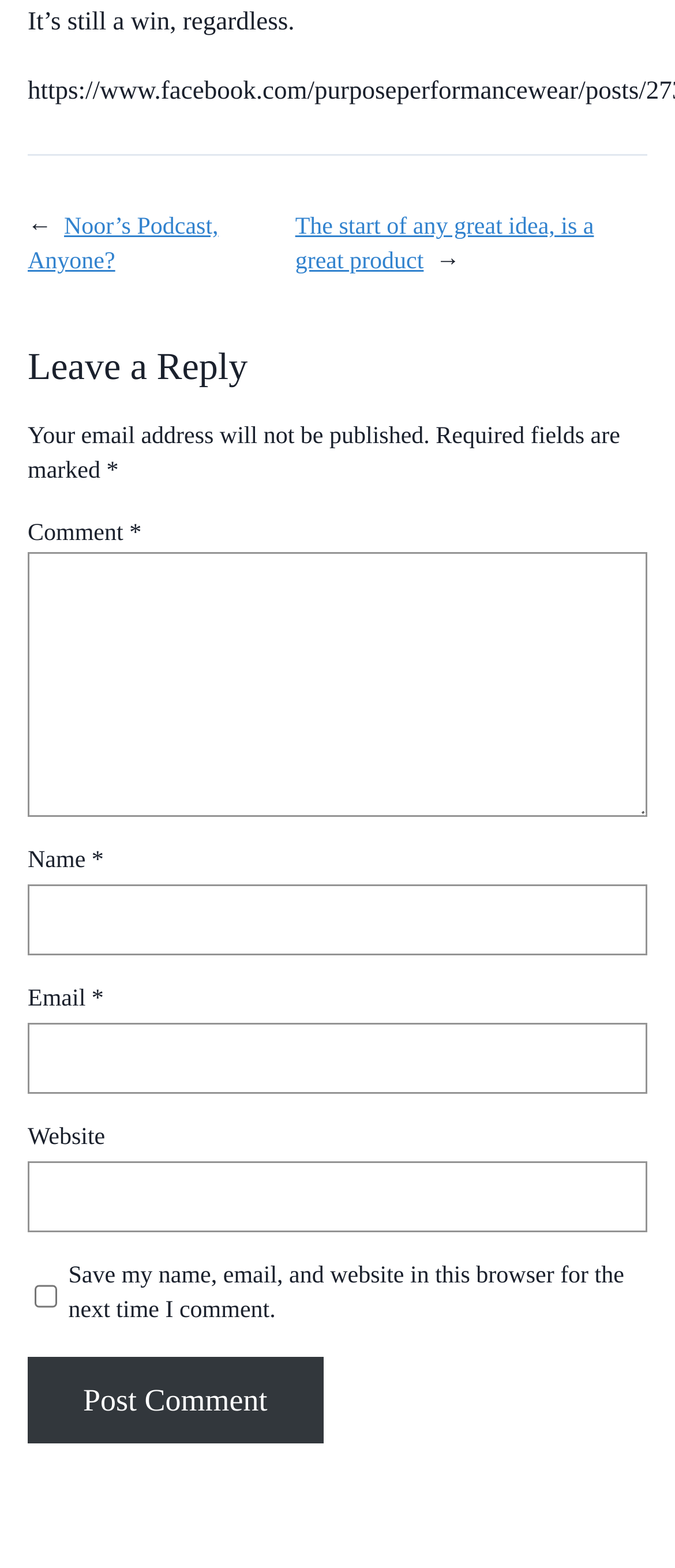What is the function of the checkbox below the 'Email' text box?
Look at the image and respond with a single word or a short phrase.

To save user information